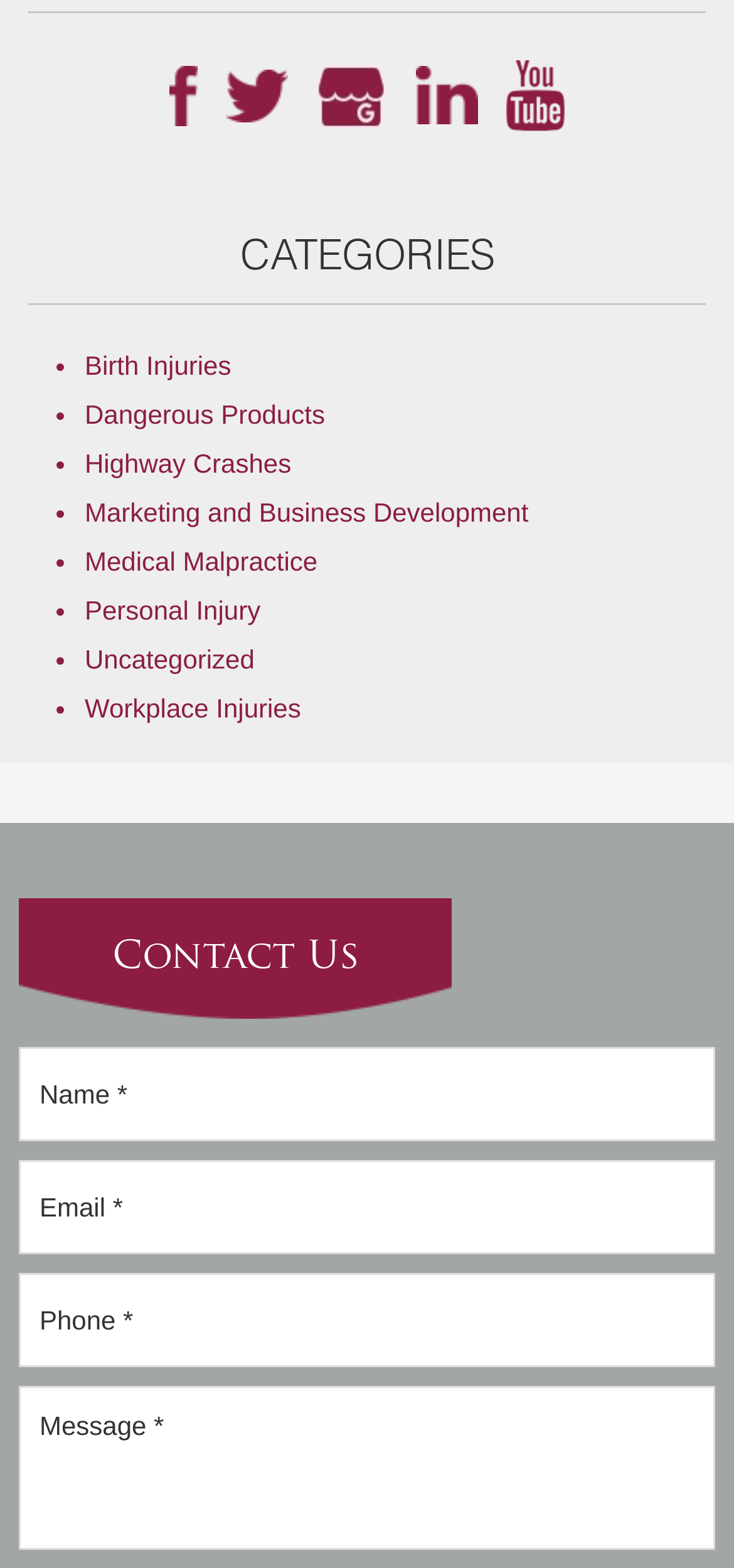Answer the following query with a single word or phrase:
What is the first category listed?

Birth Injuries